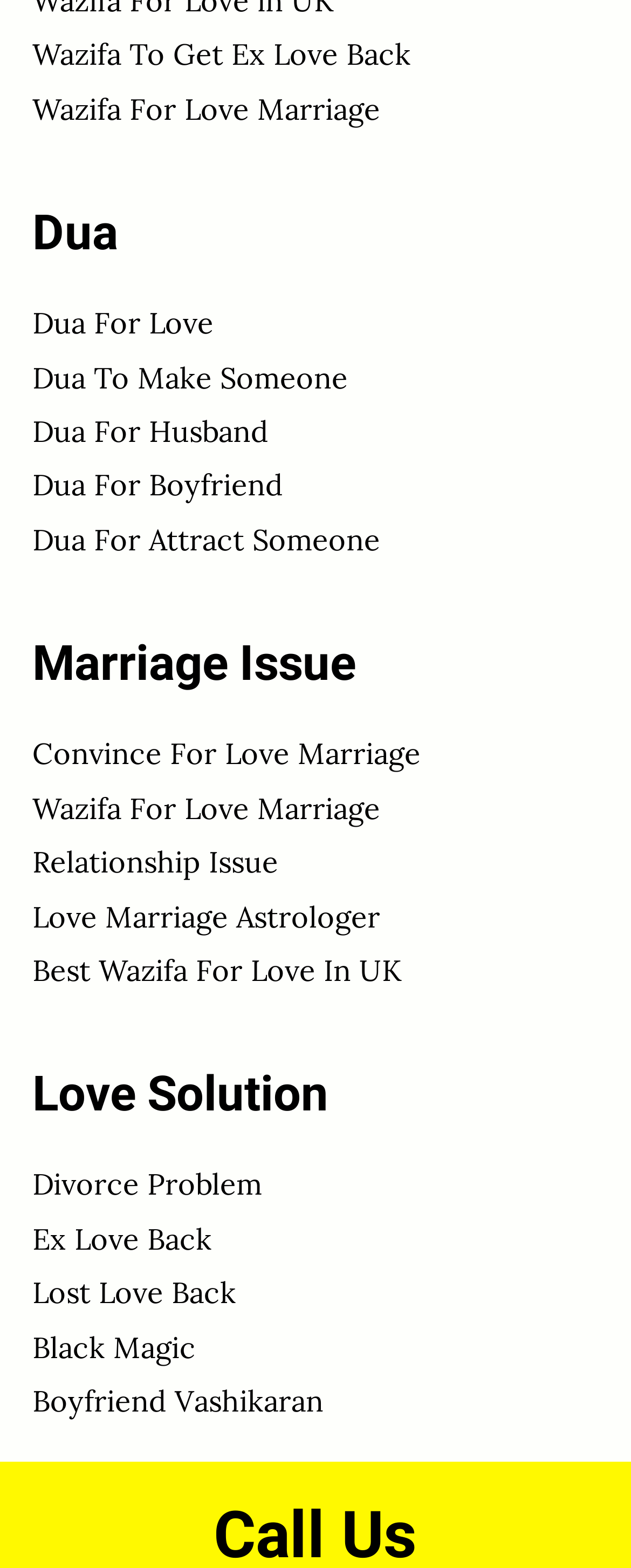Determine the bounding box for the UI element as described: "Wazifa For Love Marriage". The coordinates should be represented as four float numbers between 0 and 1, formatted as [left, top, right, bottom].

[0.051, 0.052, 0.949, 0.087]